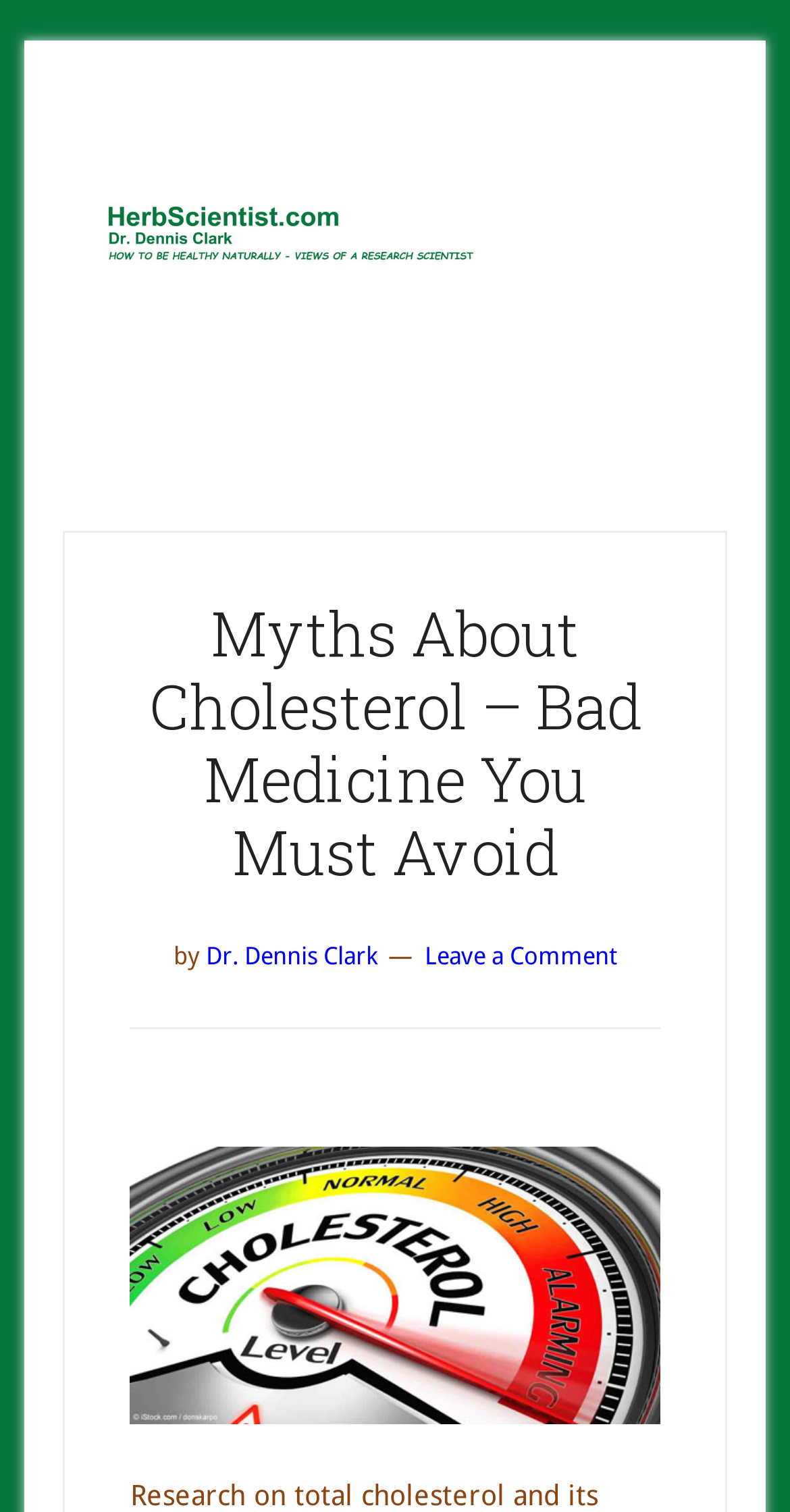Reply to the question with a single word or phrase:
What is the title of the first article?

Myths About Cholesterol